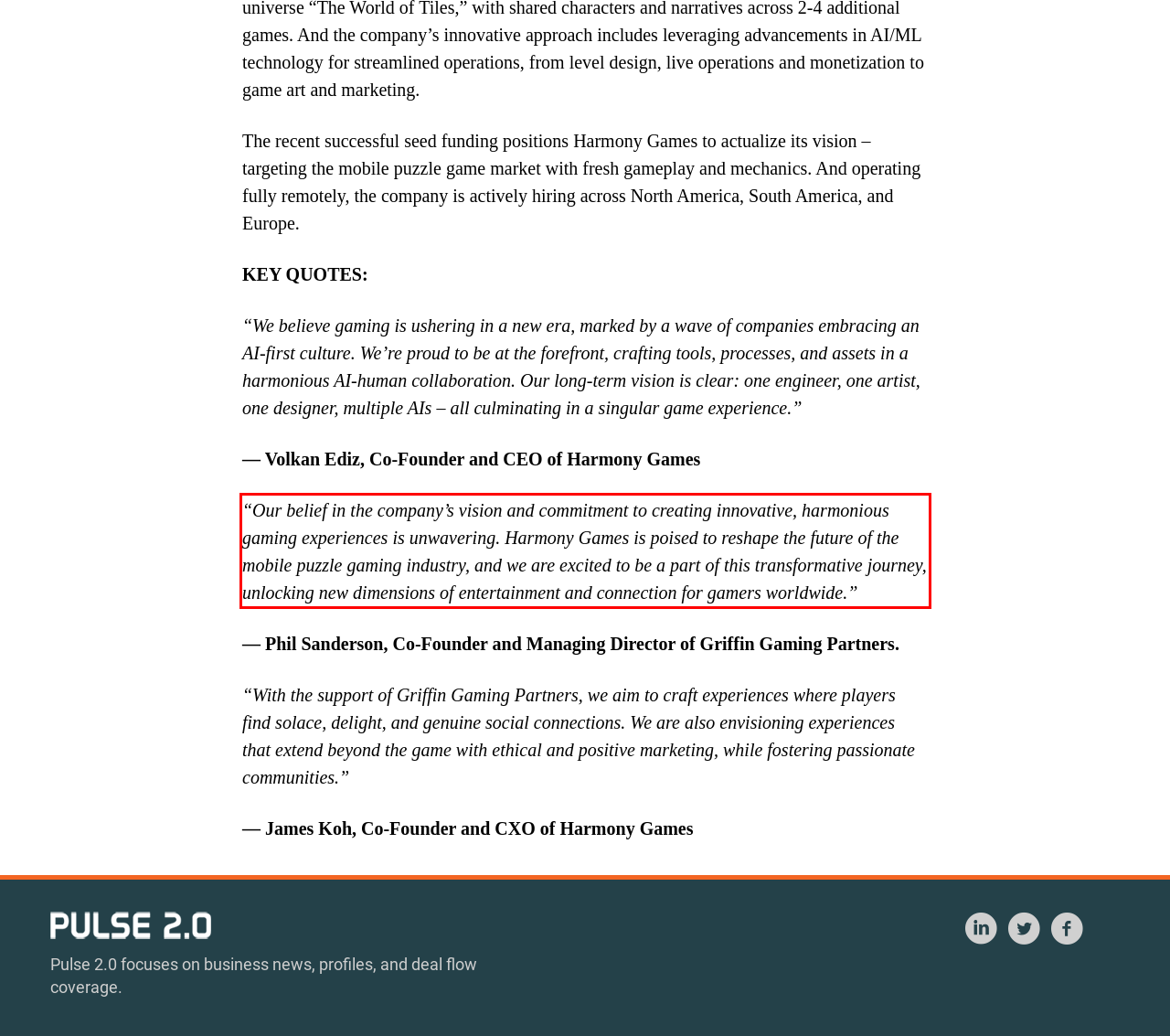You have a screenshot of a webpage, and there is a red bounding box around a UI element. Utilize OCR to extract the text within this red bounding box.

“Our belief in the company’s vision and commitment to creating innovative, harmonious gaming experiences is unwavering. Harmony Games is poised to reshape the future of the mobile puzzle gaming industry, and we are excited to be a part of this transformative journey, unlocking new dimensions of entertainment and connection for gamers worldwide.”